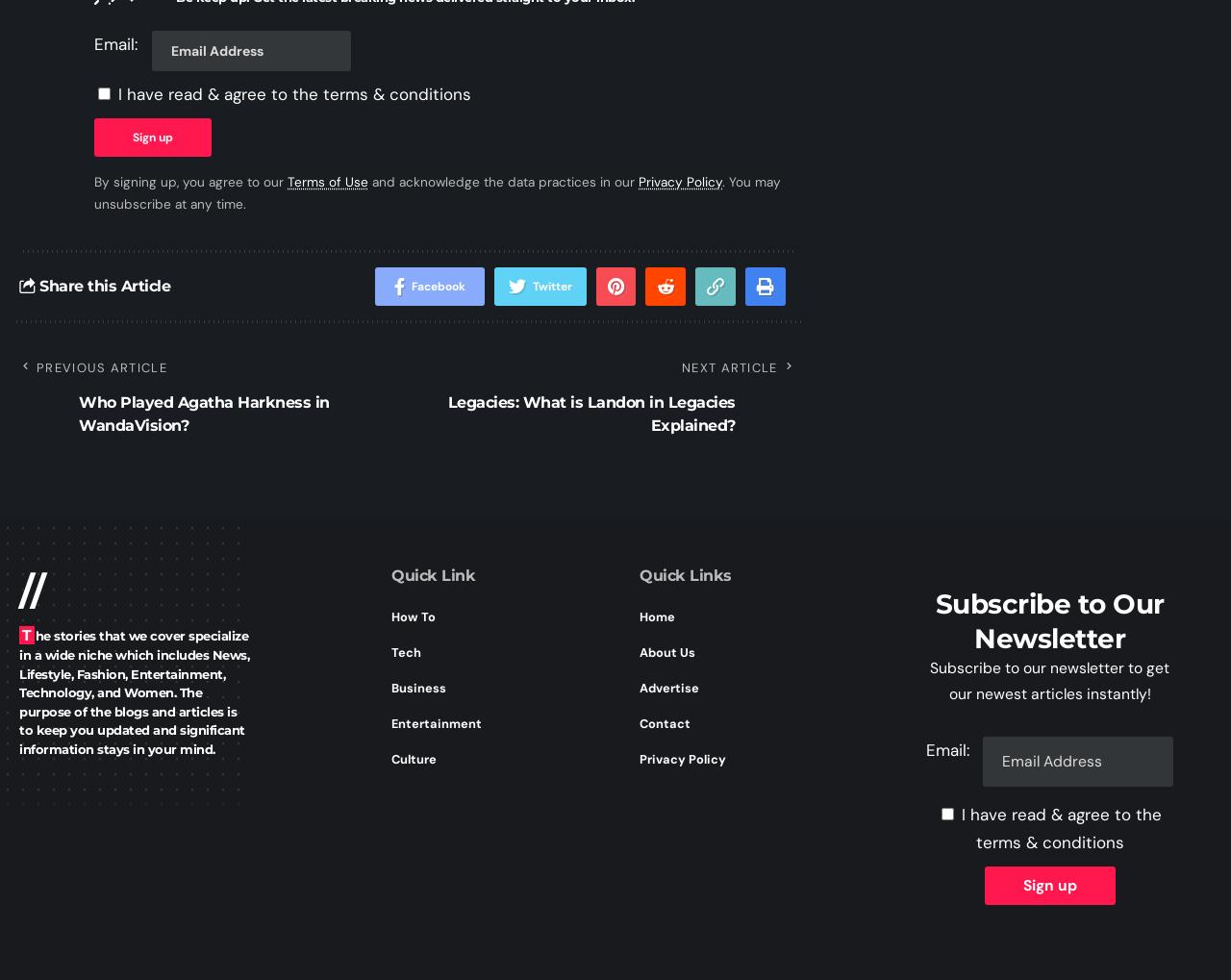Can you find the bounding box coordinates for the element to click on to achieve the instruction: "Subscribe to newsletter"?

[0.8, 0.884, 0.906, 0.924]